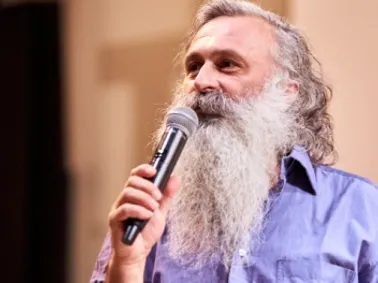Is Father Guidalberto Bormolini a medical doctor?
Using the image, elaborate on the answer with as much detail as possible.

The caption does not mention anything about Father Guidalberto Bormolini being a medical doctor. Instead, it highlights his work in guiding others in understanding death and life's deeper meanings, which suggests a more spiritual or philosophical focus.